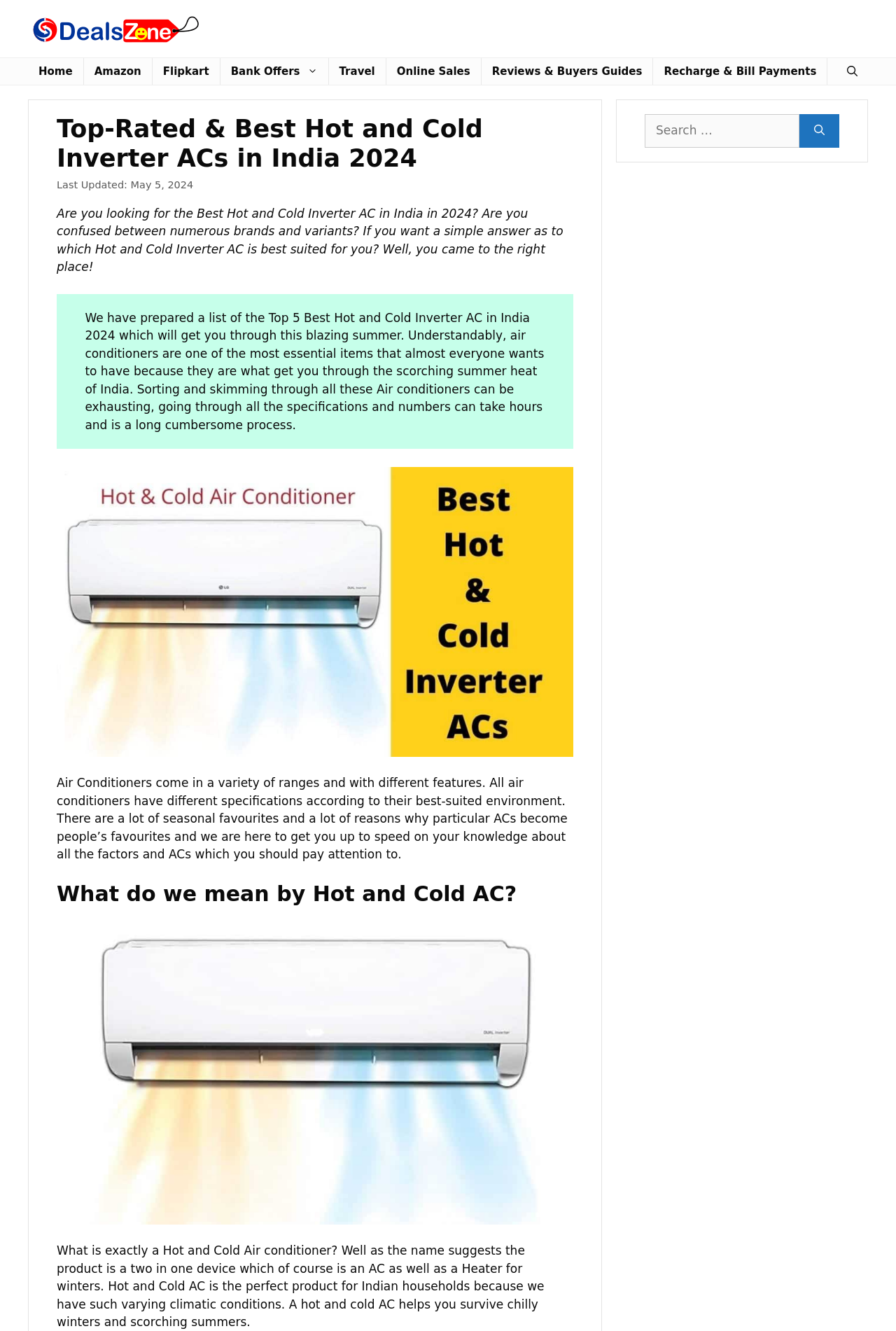How many best Hot and Cold Inverter ACs are listed on this webpage?
Answer with a single word or short phrase according to what you see in the image.

5